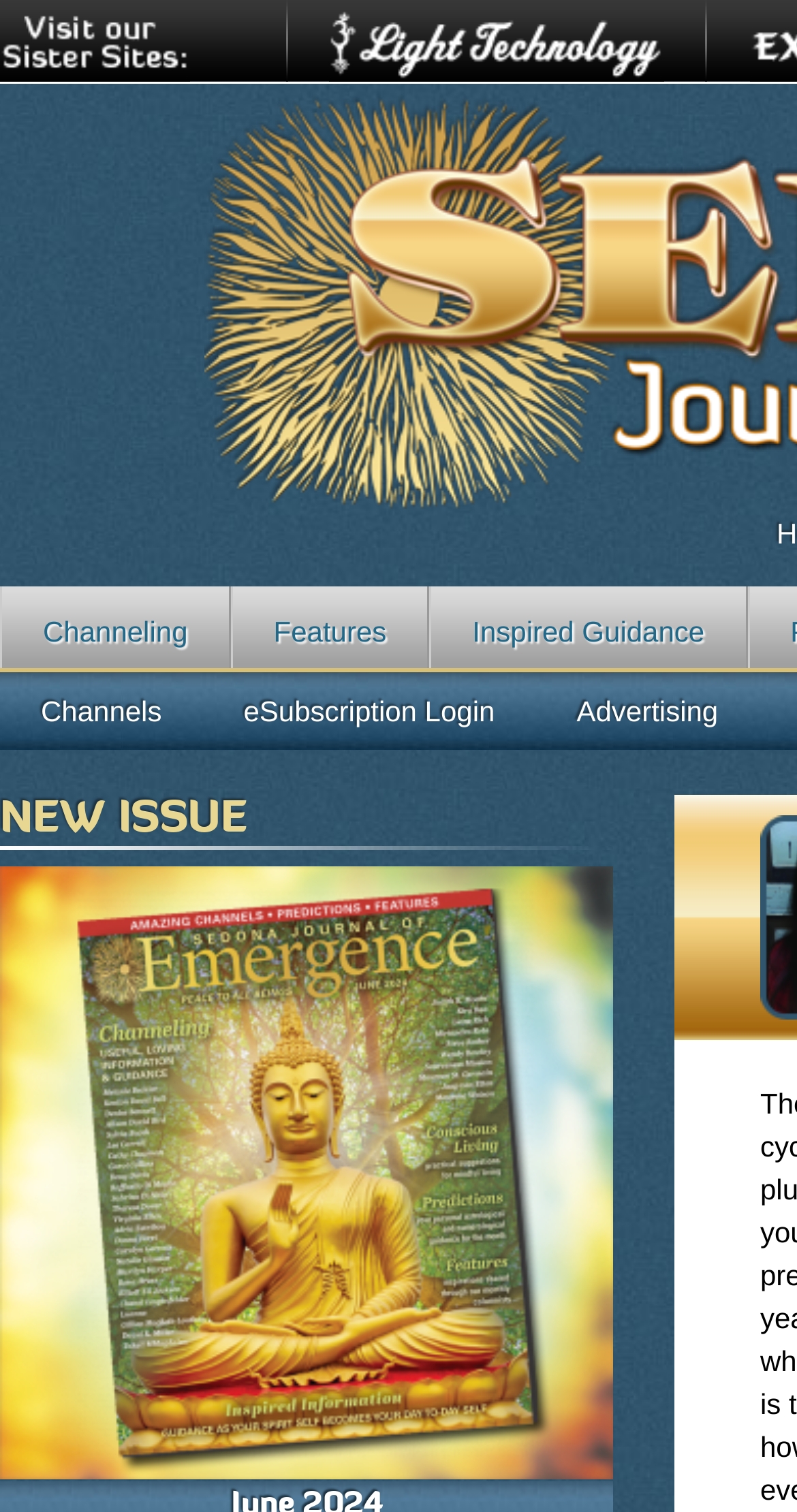What is the name of the sister site?
Based on the screenshot, provide your answer in one word or phrase.

LightTechnology.com